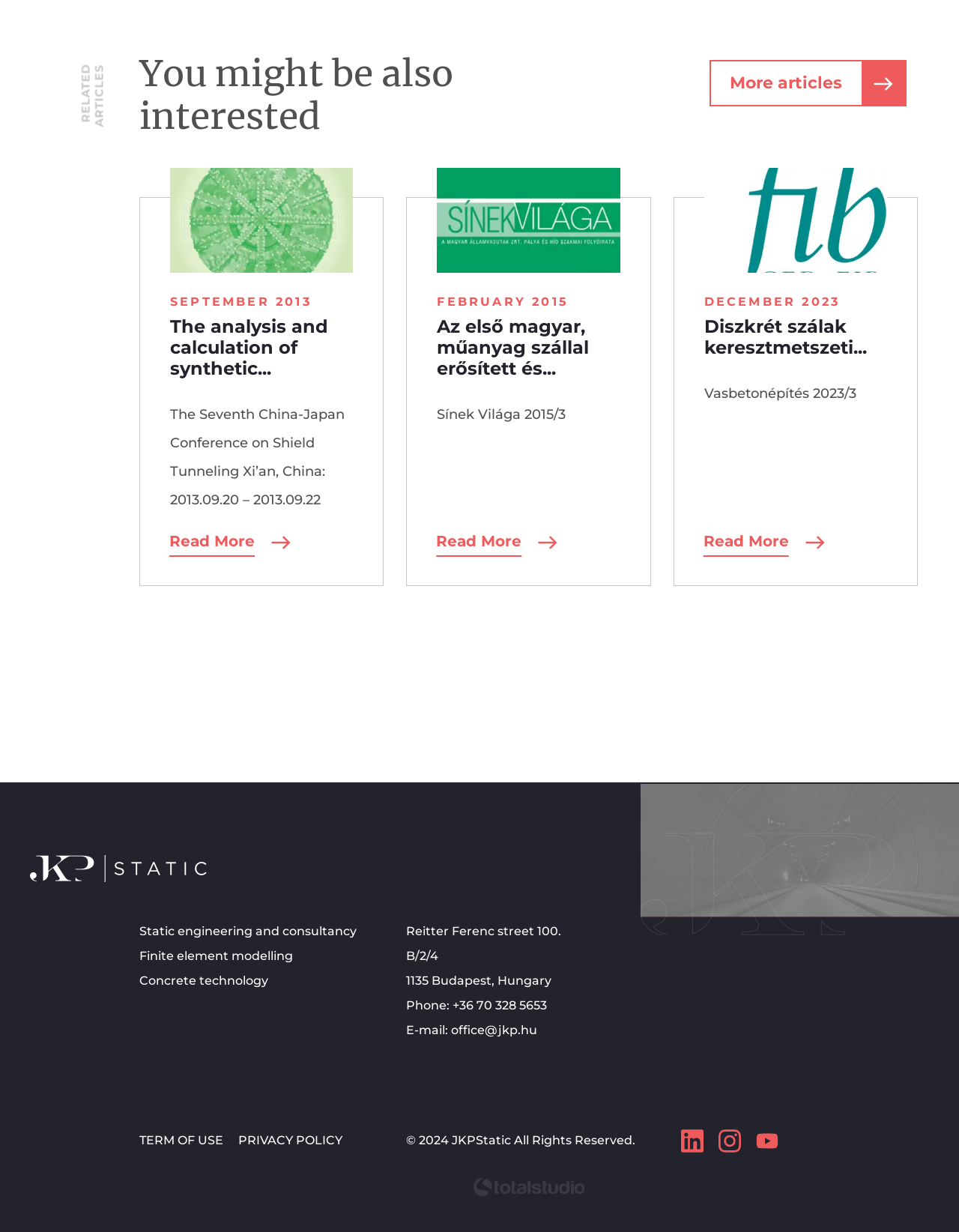Use a single word or phrase to answer the question:
What is the phone number mentioned in the footer?

+36 70 328 5653